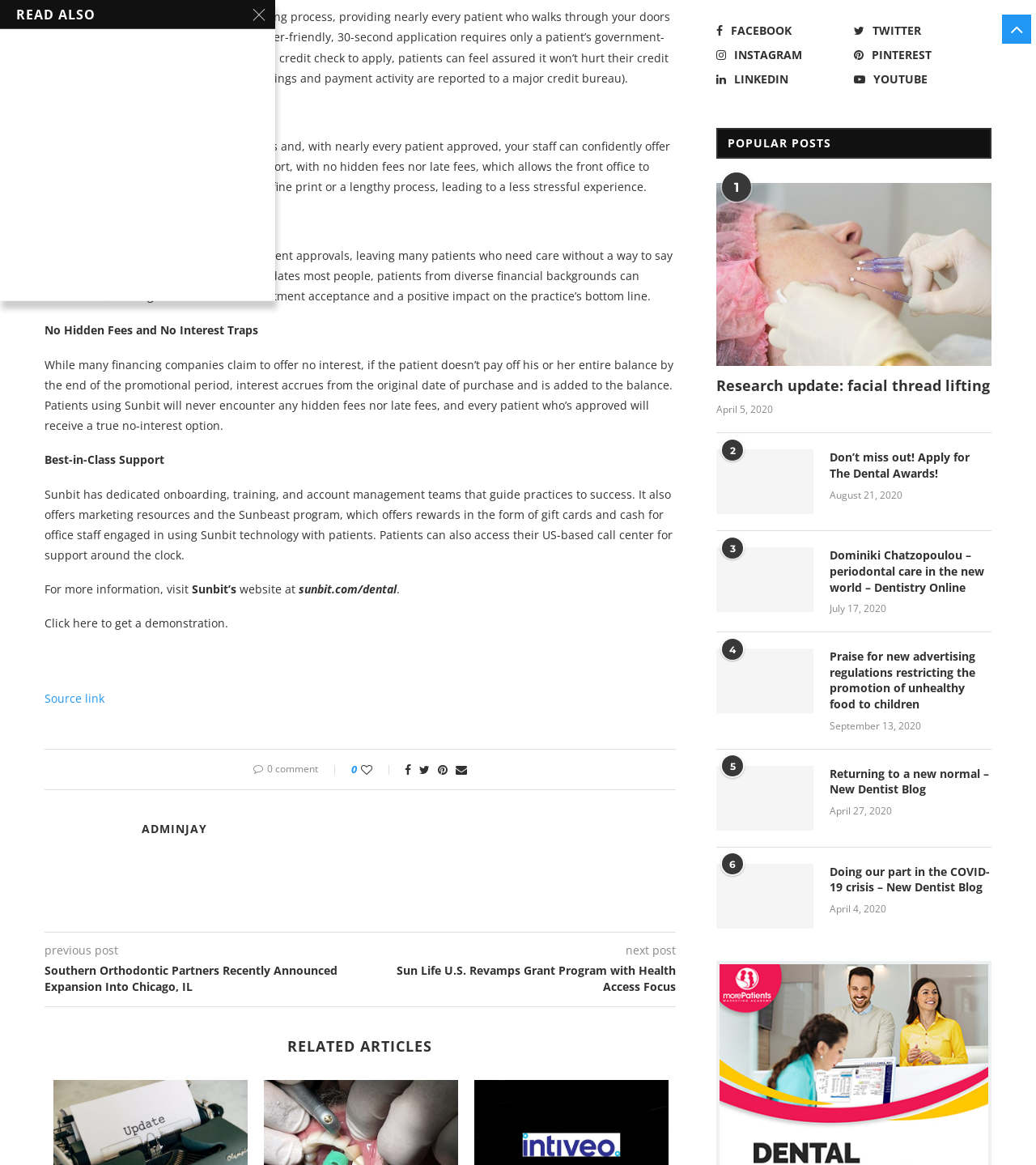What is the benefit of using Sunbit for patients?
Answer the question with detailed information derived from the image.

According to the webpage, patients using Sunbit will never encounter any hidden fees or late fees, and every patient who's approved will receive a true no-interest option, making it a more affordable and convenient option for them.